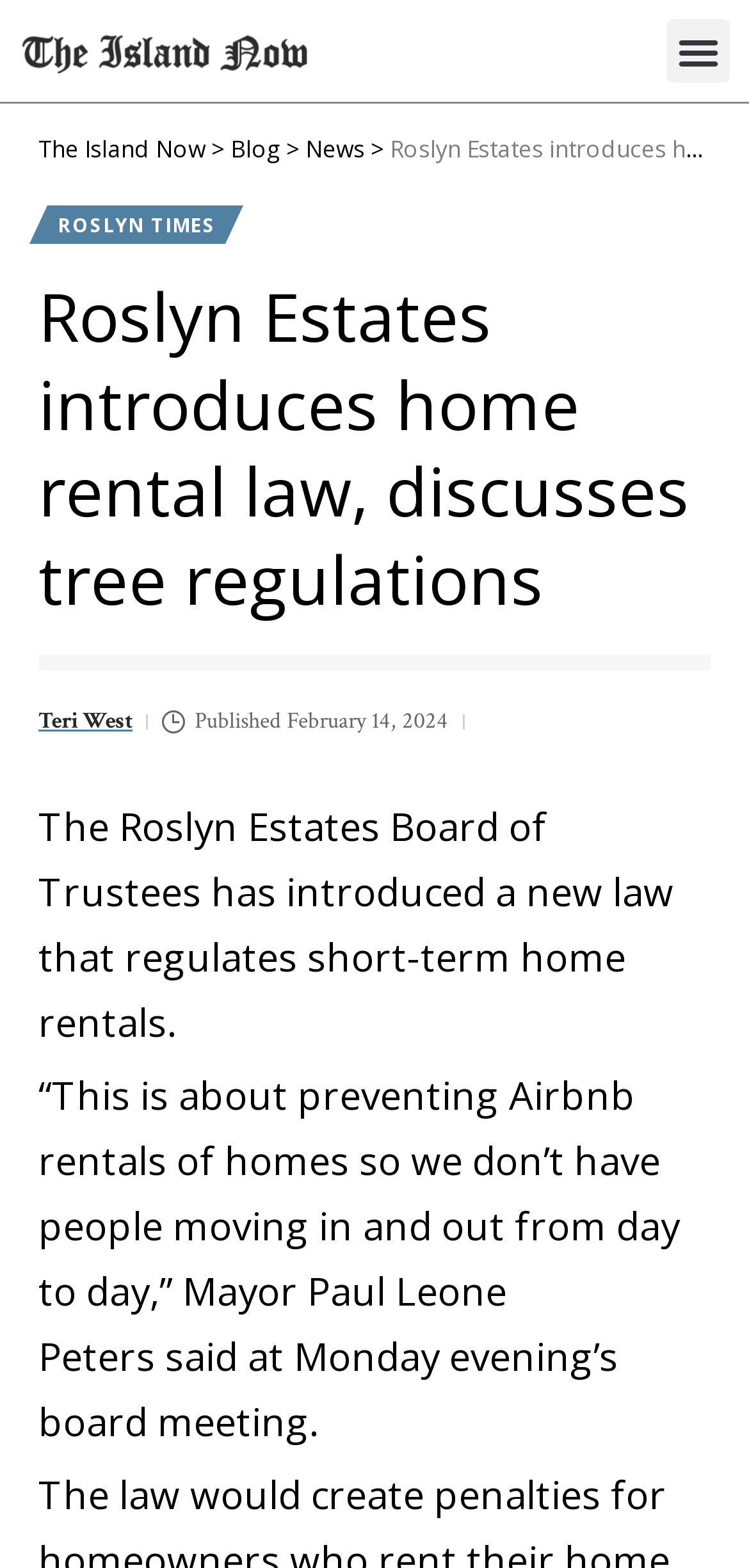What is the purpose of the new law?
Please look at the screenshot and answer using one word or phrase.

Preventing Airbnb rentals